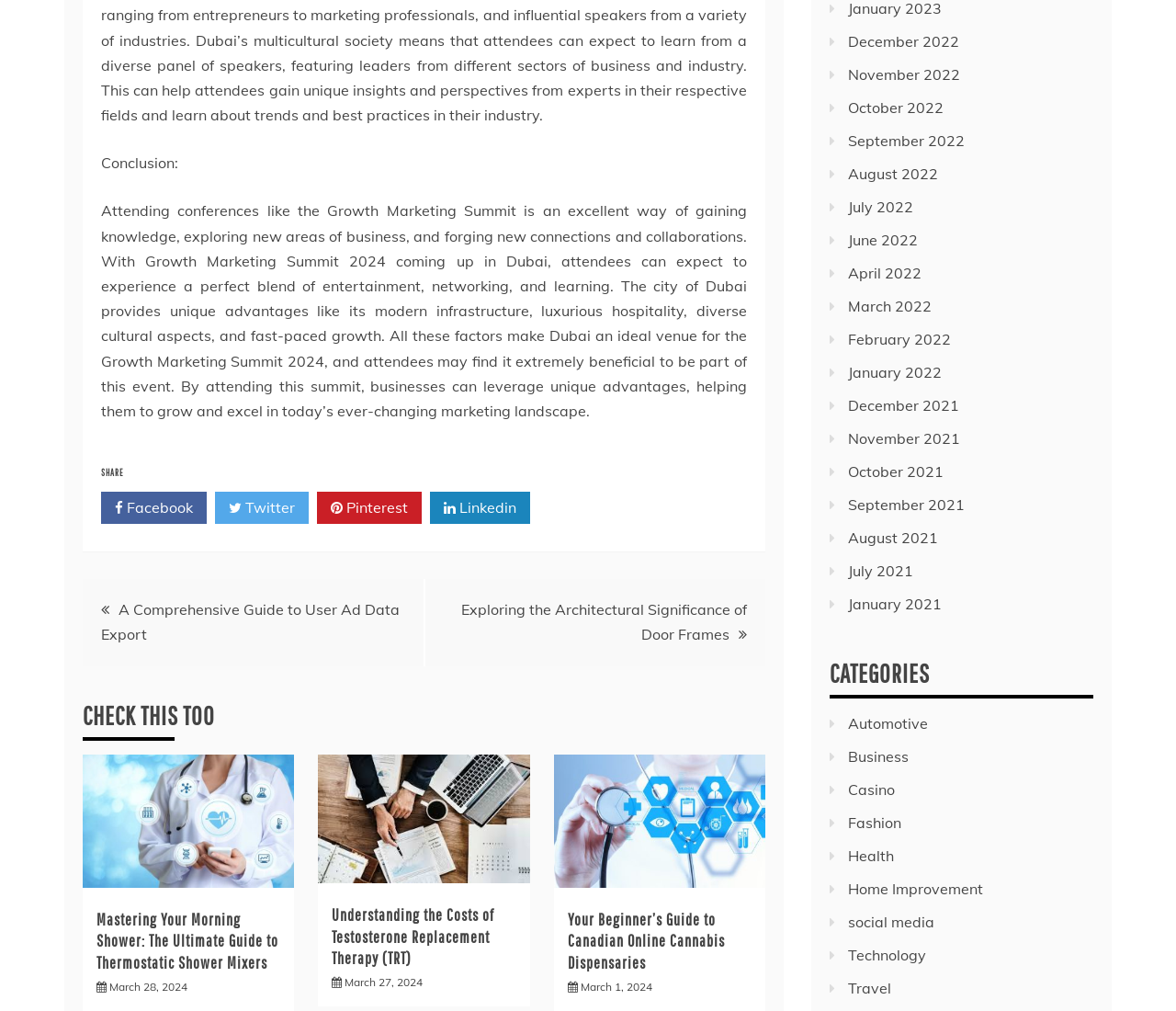Please mark the clickable region by giving the bounding box coordinates needed to complete this instruction: "Check the post about Canadian Online Cannabis Dispensaries".

[0.483, 0.899, 0.639, 0.963]